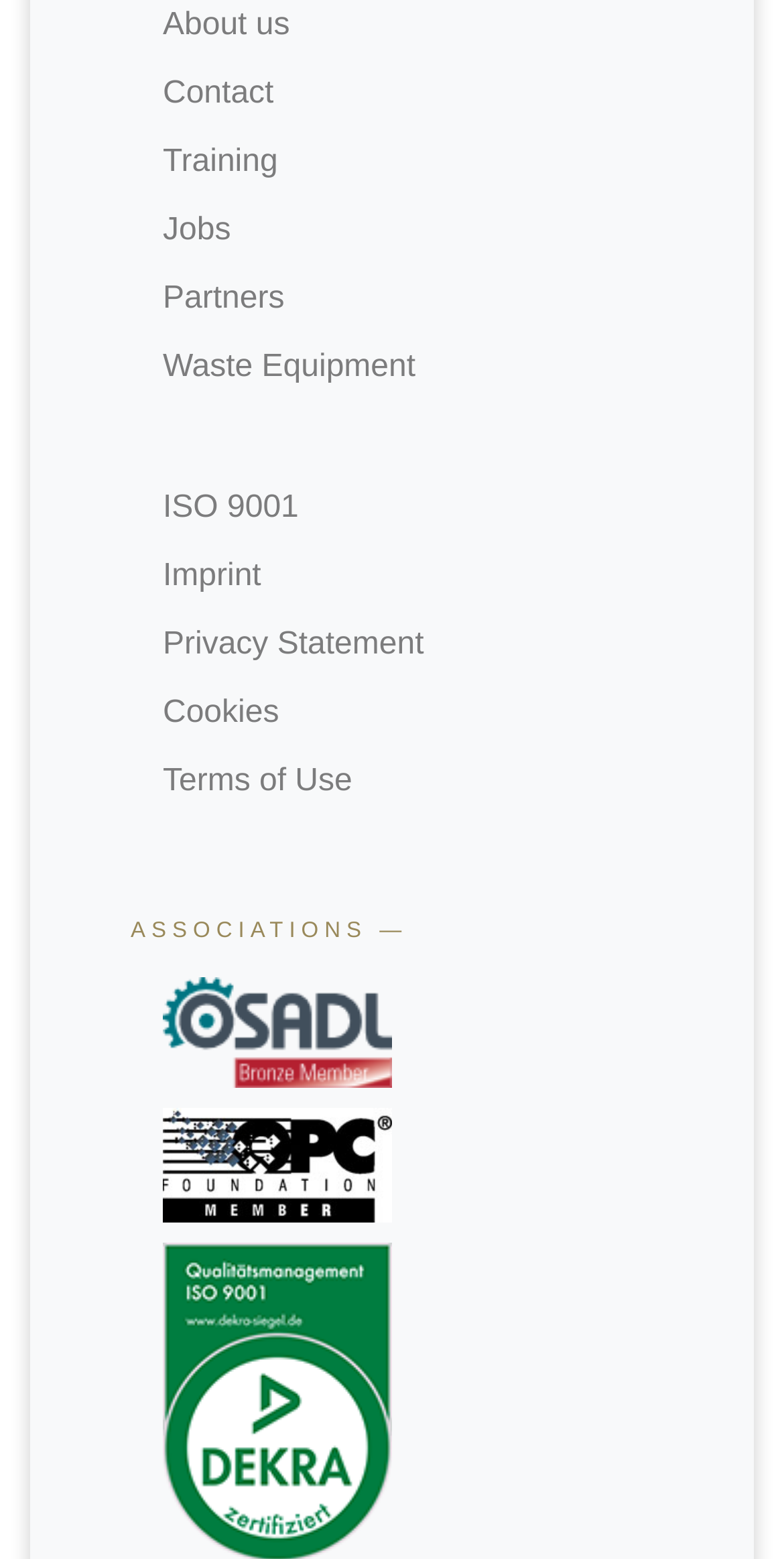Using the format (top-left x, top-left y, bottom-right x, bottom-right y), and given the element description, identify the bounding box coordinates within the screenshot: Terms of Use

[0.208, 0.491, 0.449, 0.513]